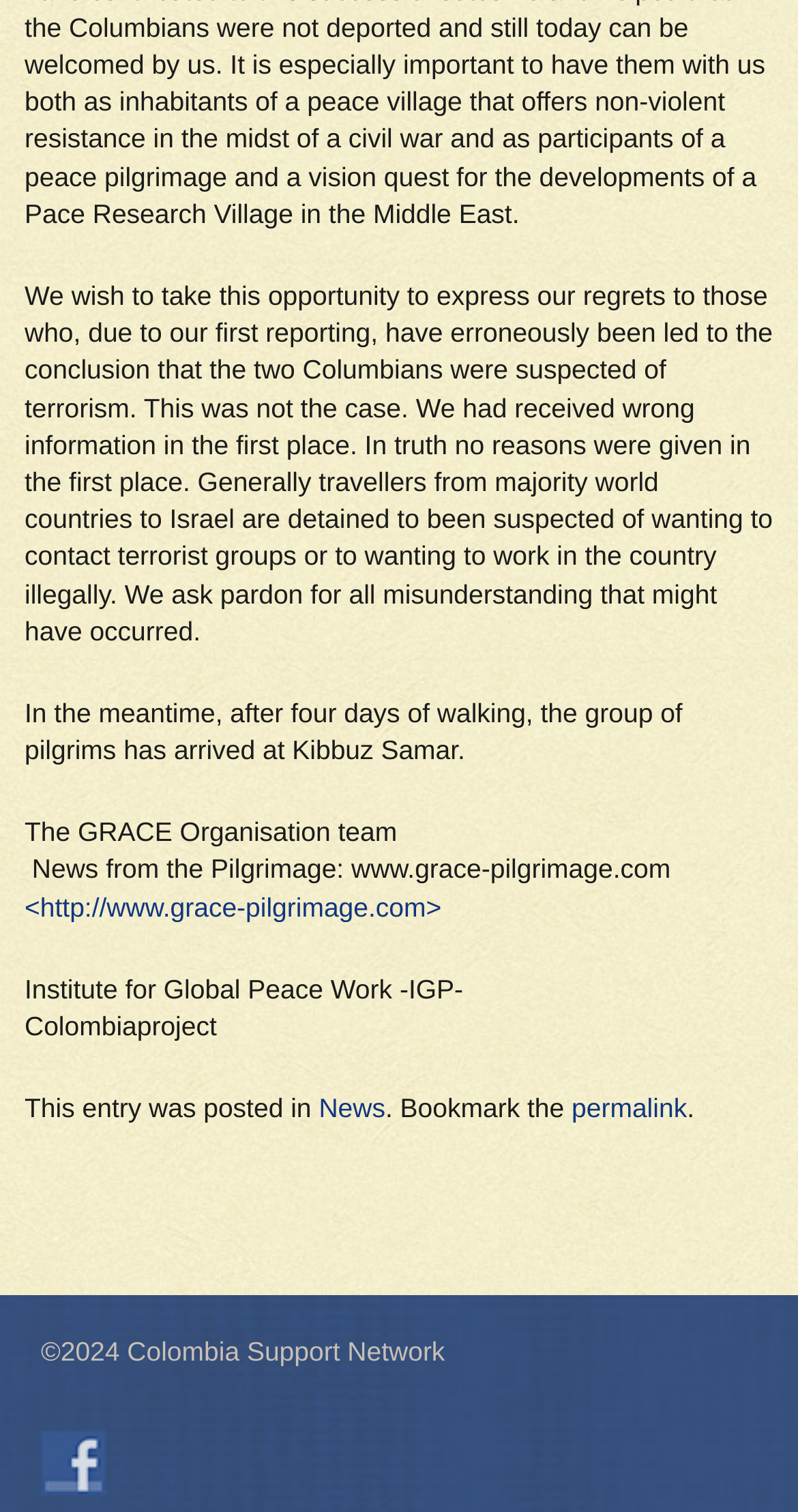Where did the group of pilgrims arrive after four days of walking?
From the details in the image, answer the question comprehensively.

According to the text, the group of pilgrims arrived at Kibbuz Samar after four days of walking.